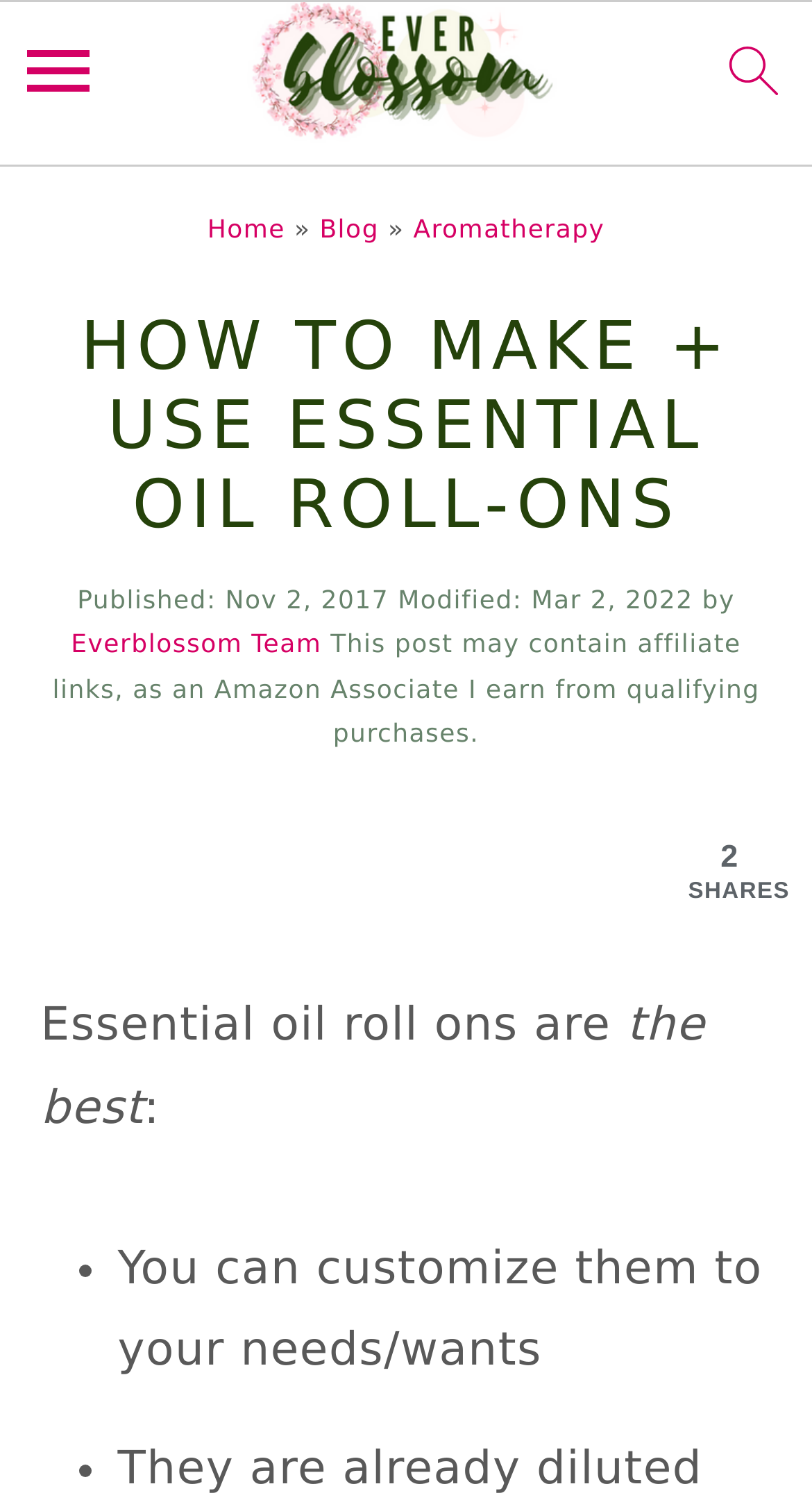Reply to the question below using a single word or brief phrase:
When was this post last modified?

Mar 2, 2022